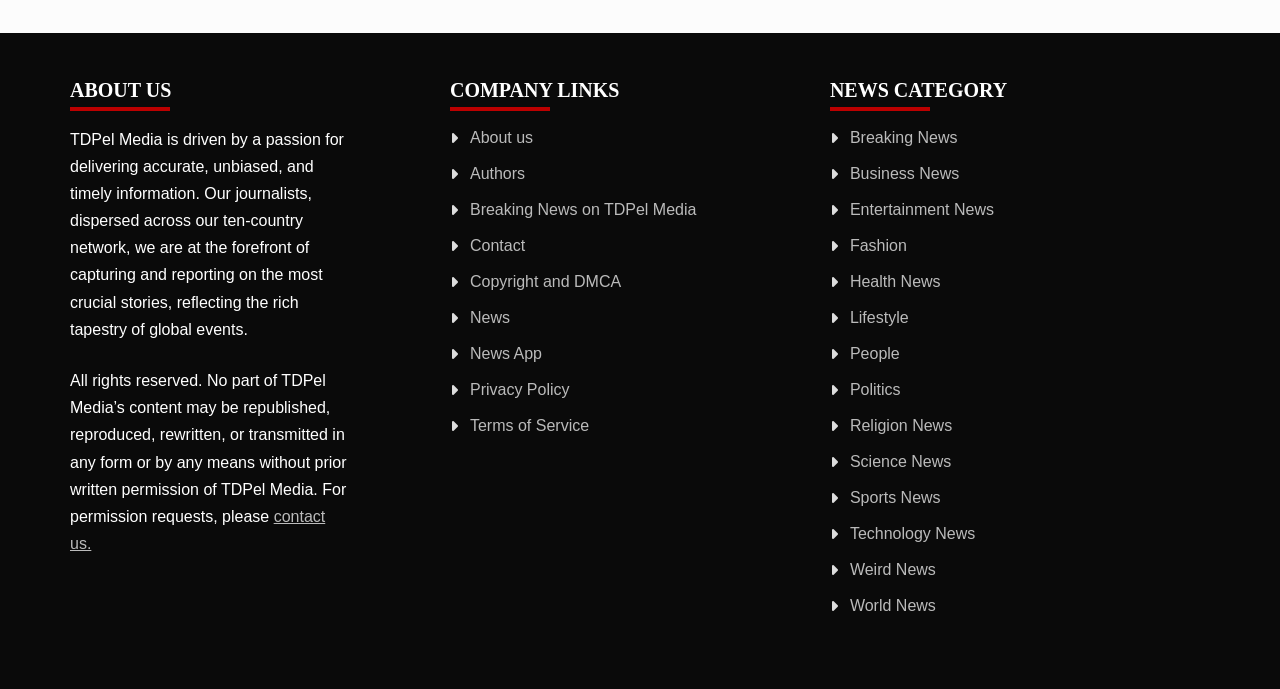What is the name of the media company?
Please use the image to deliver a detailed and complete answer.

The name of the media company can be found in the first paragraph of the 'ABOUT US' section, which states 'TDPel Media is driven by a passion for delivering accurate, unbiased, and timely information.'